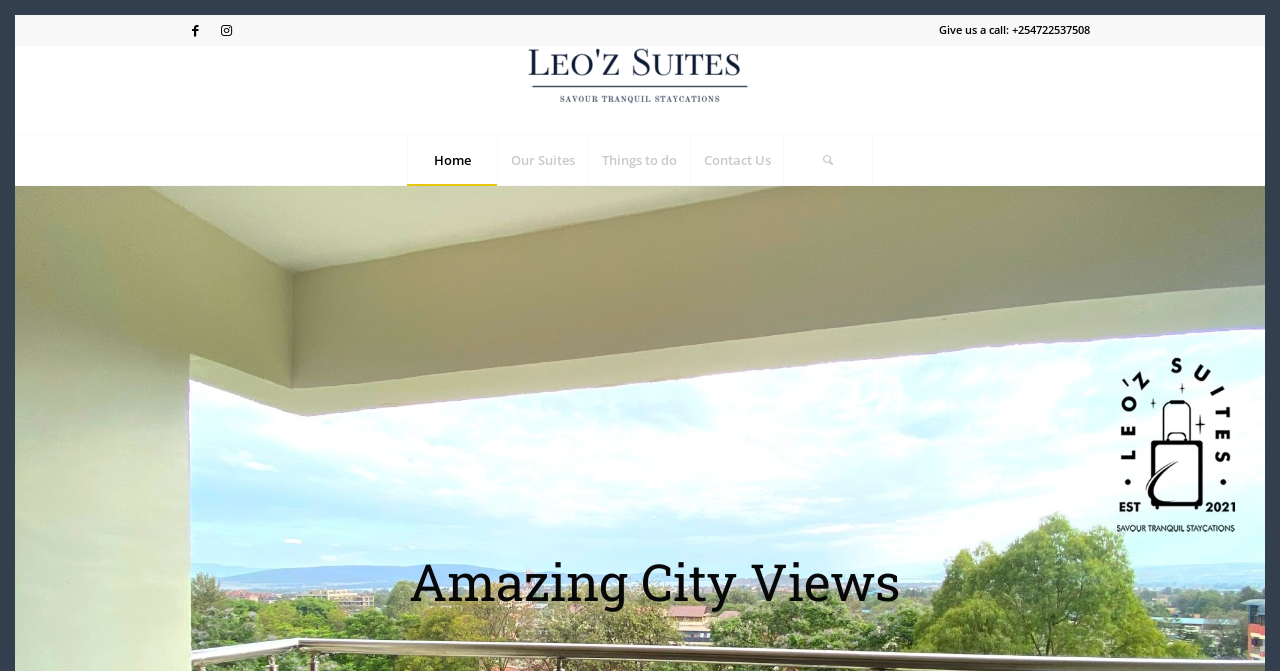Please analyze the image and provide a thorough answer to the question:
What social media platforms can you find Leoz Suites on?

I found the links to Facebook and Instagram by looking at the link elements with the text 'Link to Facebook' and 'Link to Instagram'.